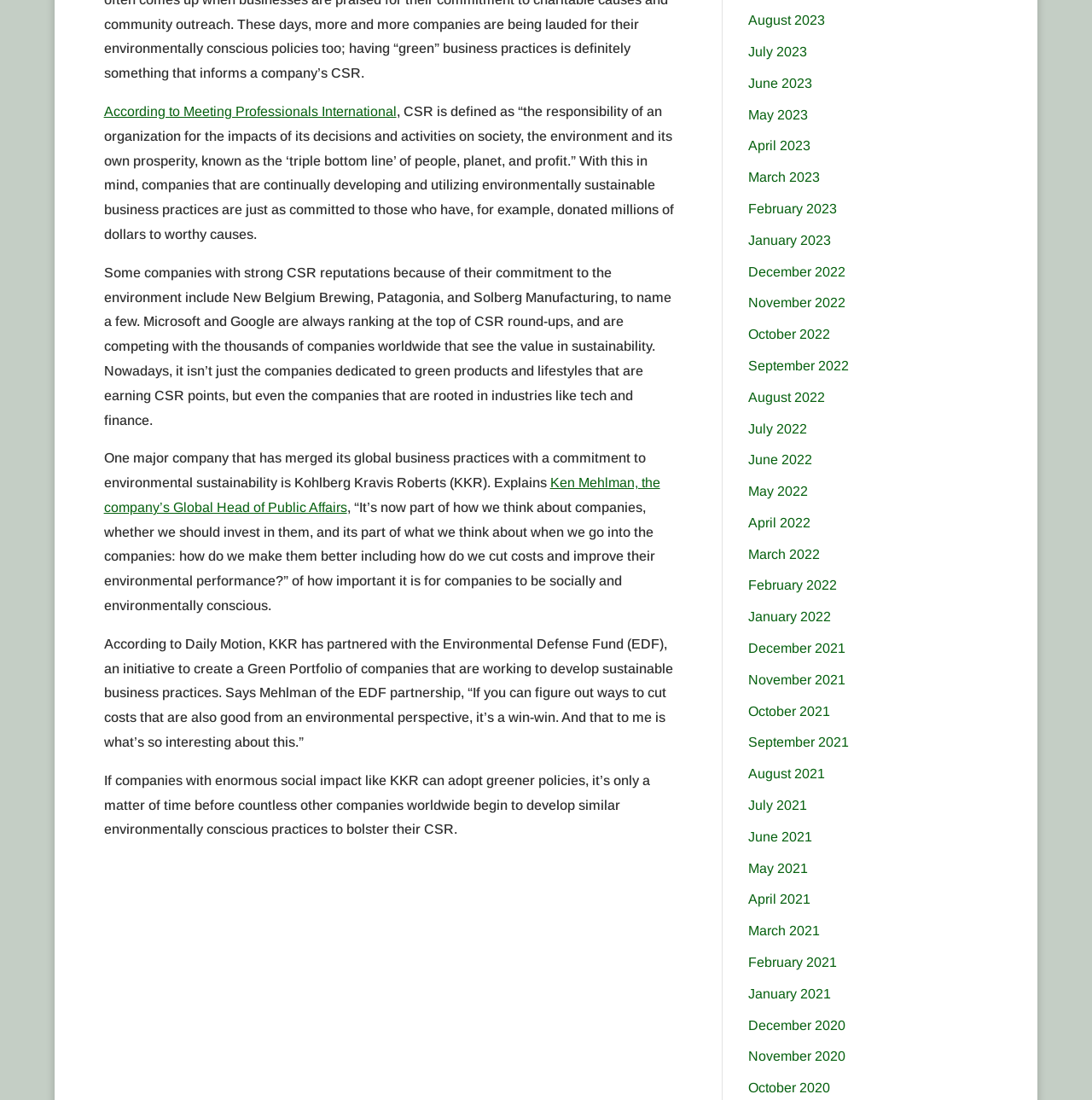Please find the bounding box coordinates of the element that you should click to achieve the following instruction: "Click on the CONTACT link". The coordinates should be presented as four float numbers between 0 and 1: [left, top, right, bottom].

None